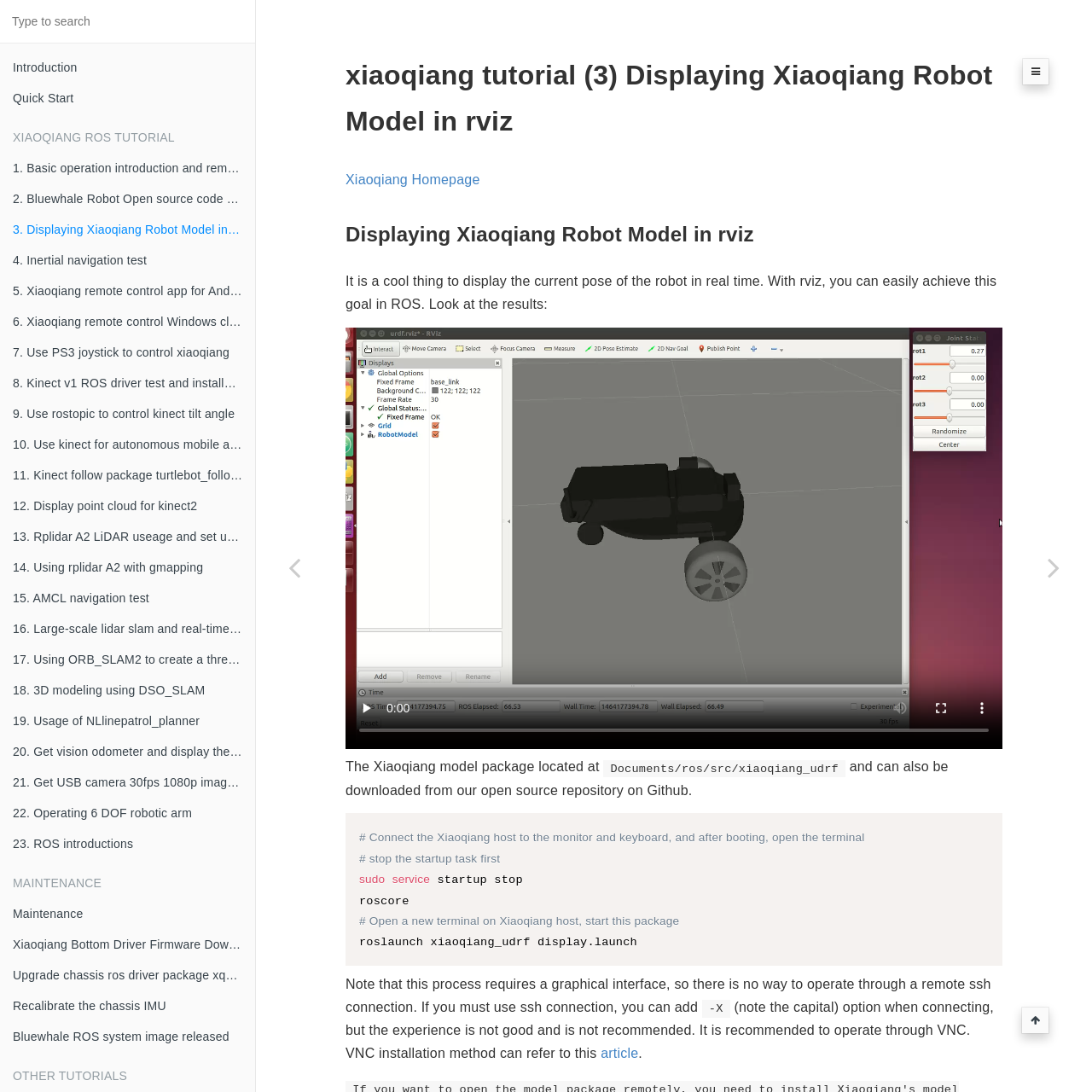Determine the bounding box coordinates for the clickable element required to fulfill the instruction: "Watch the video". Provide the coordinates as four float numbers between 0 and 1, i.e., [left, top, right, bottom].

[0.316, 0.3, 0.918, 0.685]